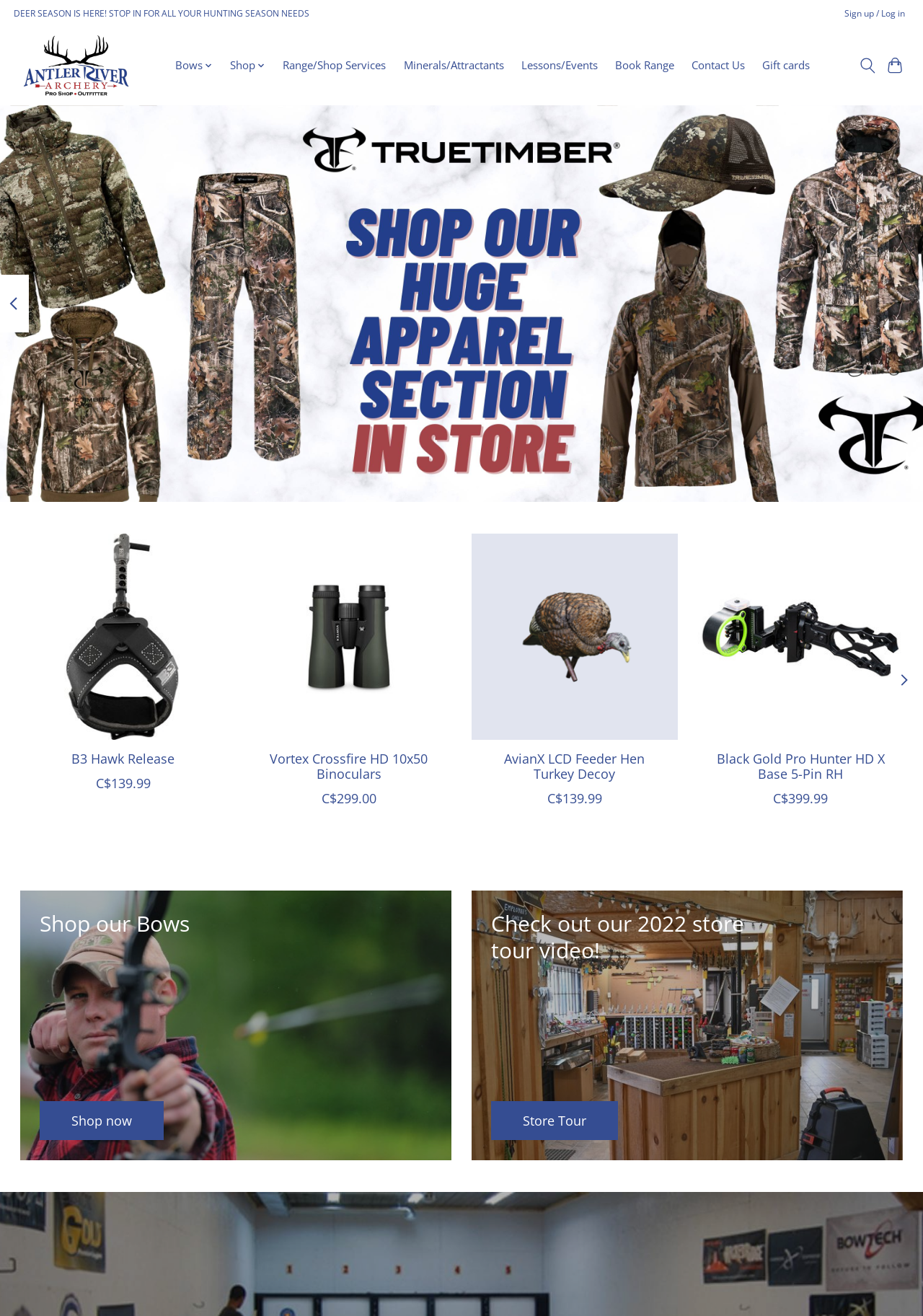Identify the bounding box coordinates of the element that should be clicked to fulfill this task: "Click on Sign up / Log in". The coordinates should be provided as four float numbers between 0 and 1, i.e., [left, top, right, bottom].

[0.911, 0.003, 0.985, 0.017]